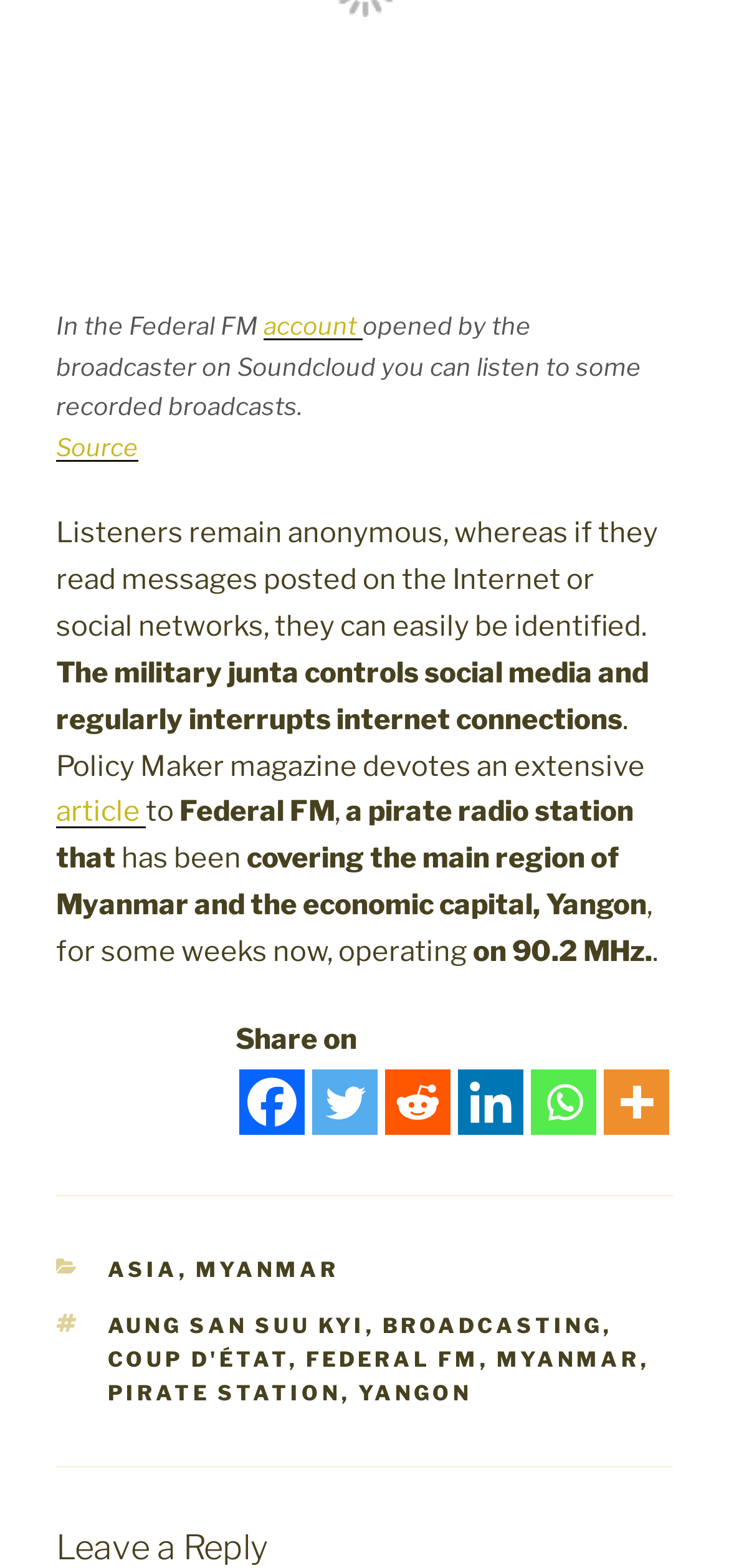How many social media platforms are available for sharing?
We need a detailed and meticulous answer to the question.

The answer can be found in the section 'Share on' which provides links to 6 social media platforms: Facebook, Twitter, Reddit, Linkedin, Whatsapp, and More.